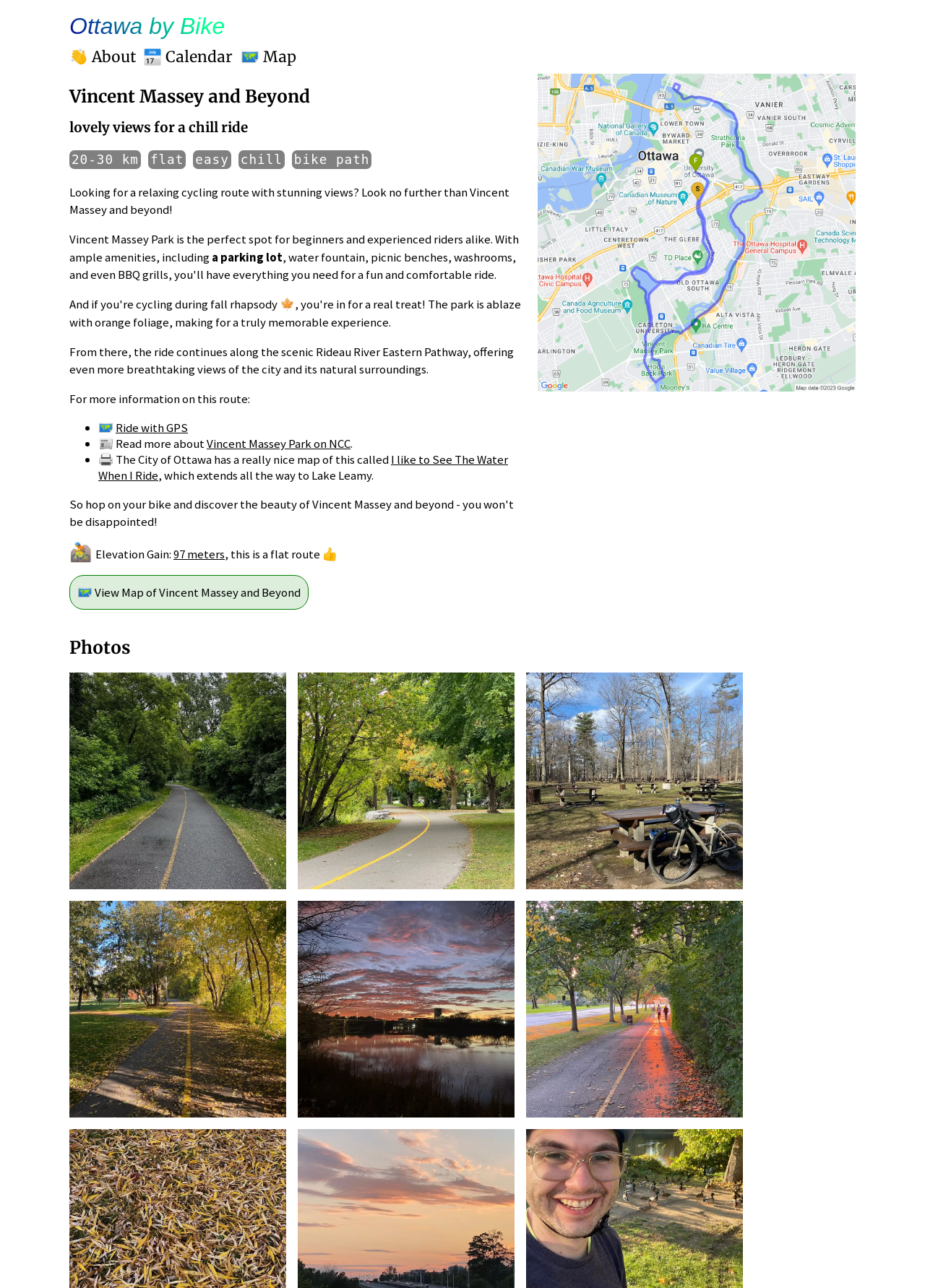Provide the bounding box coordinates of the HTML element this sentence describes: "📅 Calendar". The bounding box coordinates consist of four float numbers between 0 and 1, i.e., [left, top, right, bottom].

[0.155, 0.037, 0.252, 0.052]